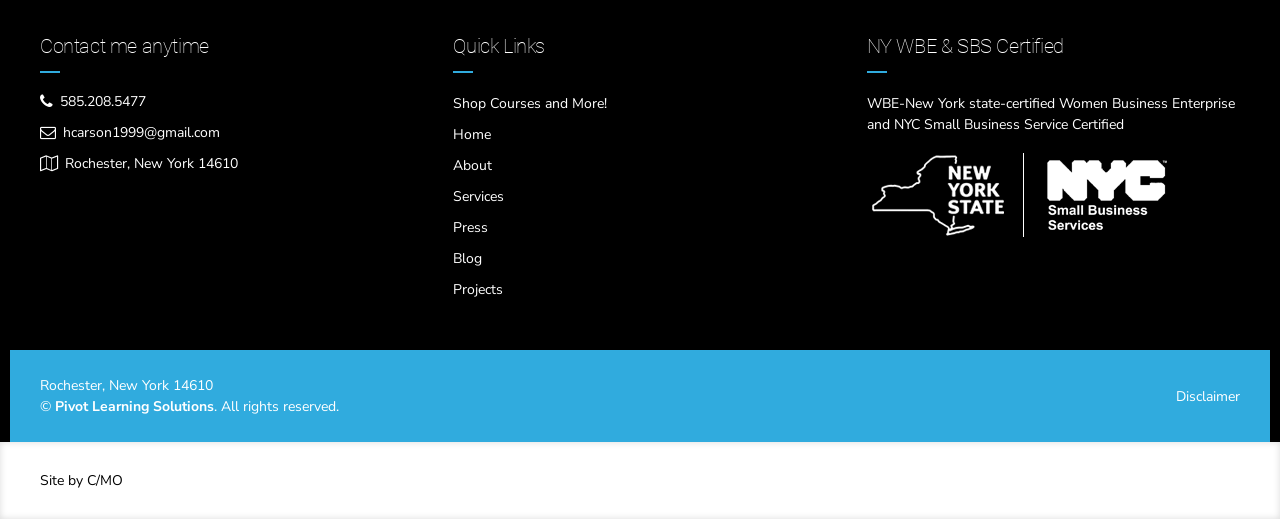Determine the bounding box coordinates of the region that needs to be clicked to achieve the task: "Click on the Apple link".

None